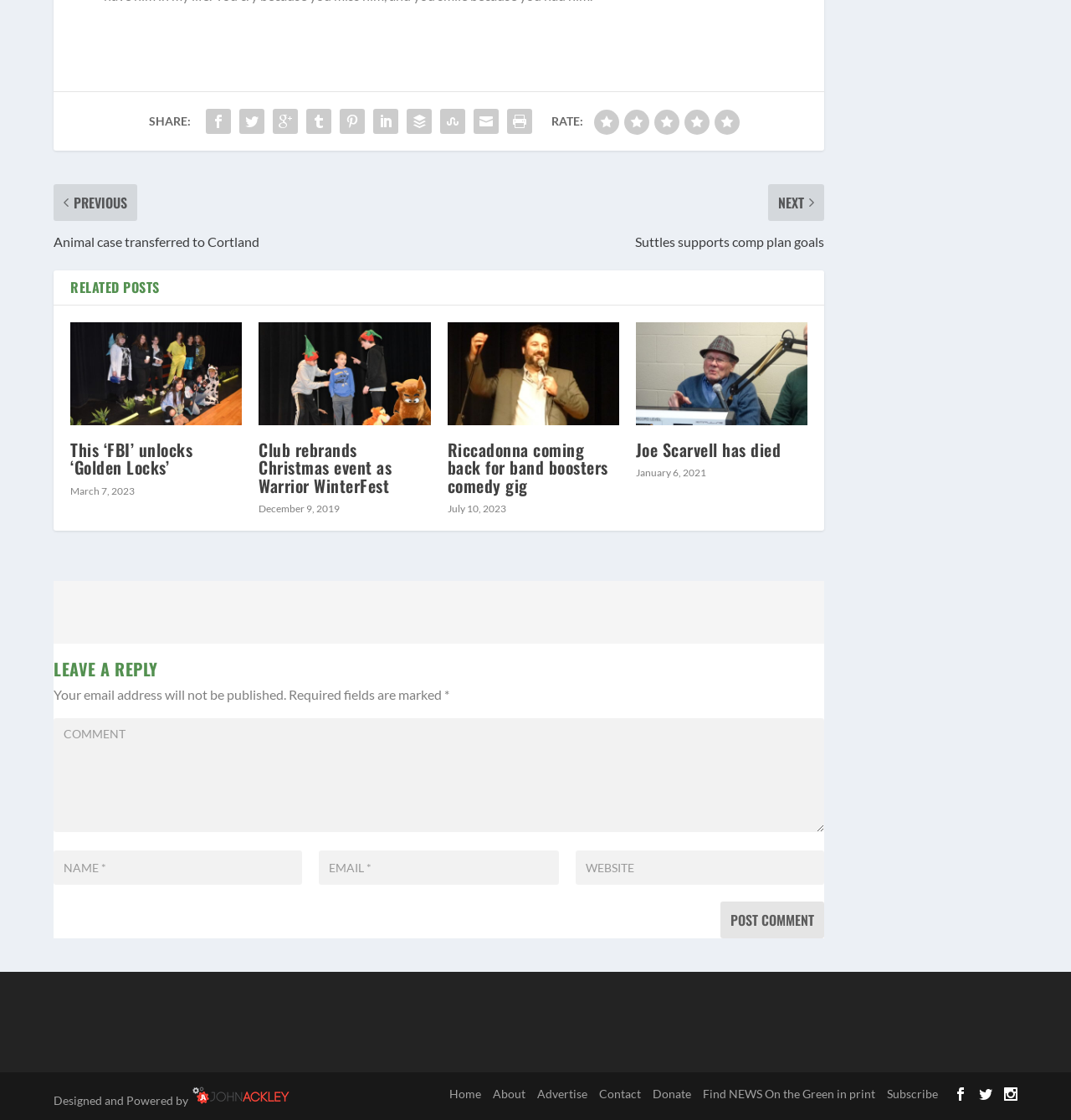Locate the bounding box coordinates of the element that needs to be clicked to carry out the instruction: "Click the SHARE link". The coordinates should be given as four float numbers ranging from 0 to 1, i.e., [left, top, right, bottom].

[0.188, 0.093, 0.219, 0.123]